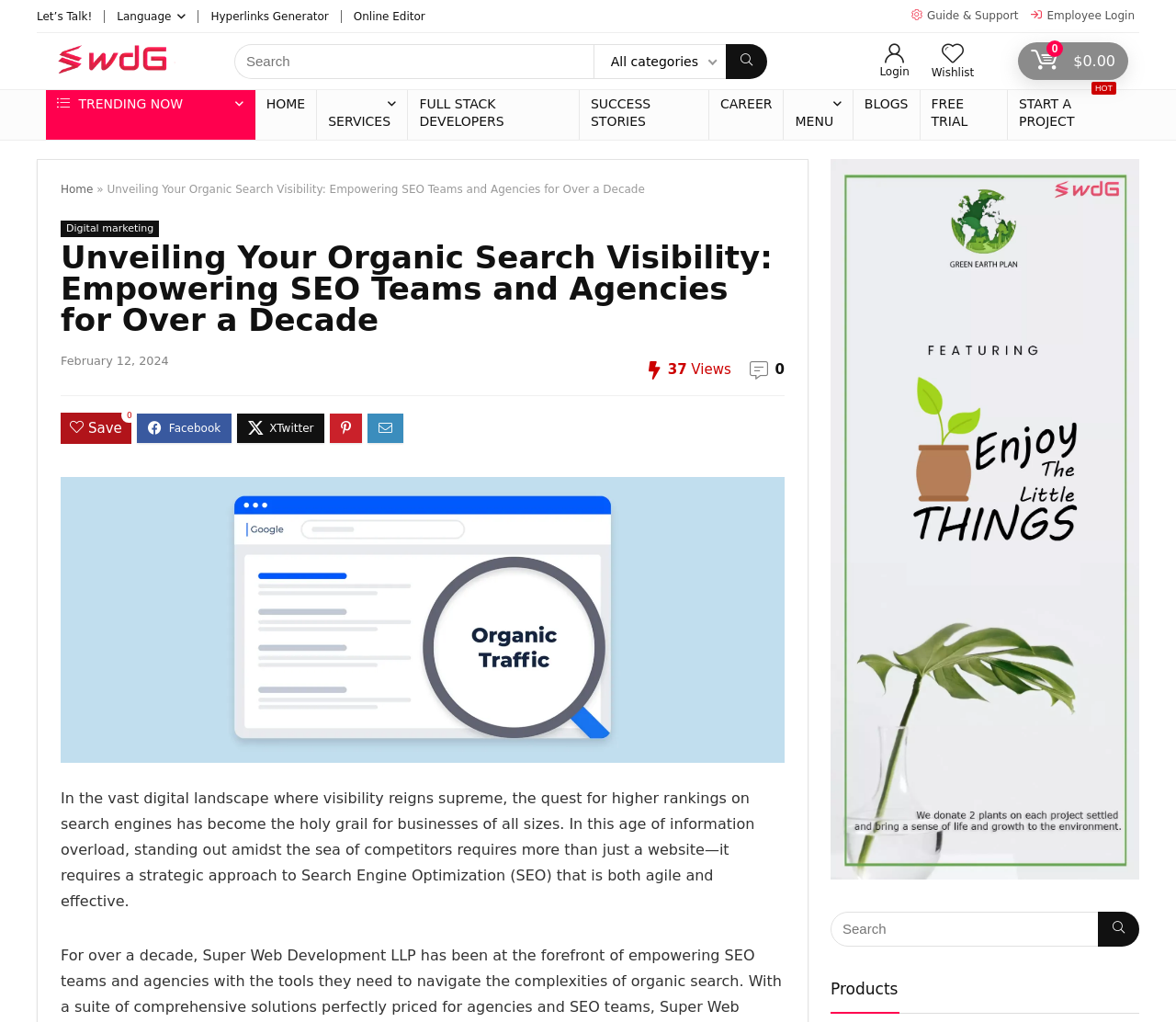Please determine the primary heading and provide its text.

Unveiling Your Organic Search Visibility: Empowering SEO Teams and Agencies for Over a Decade